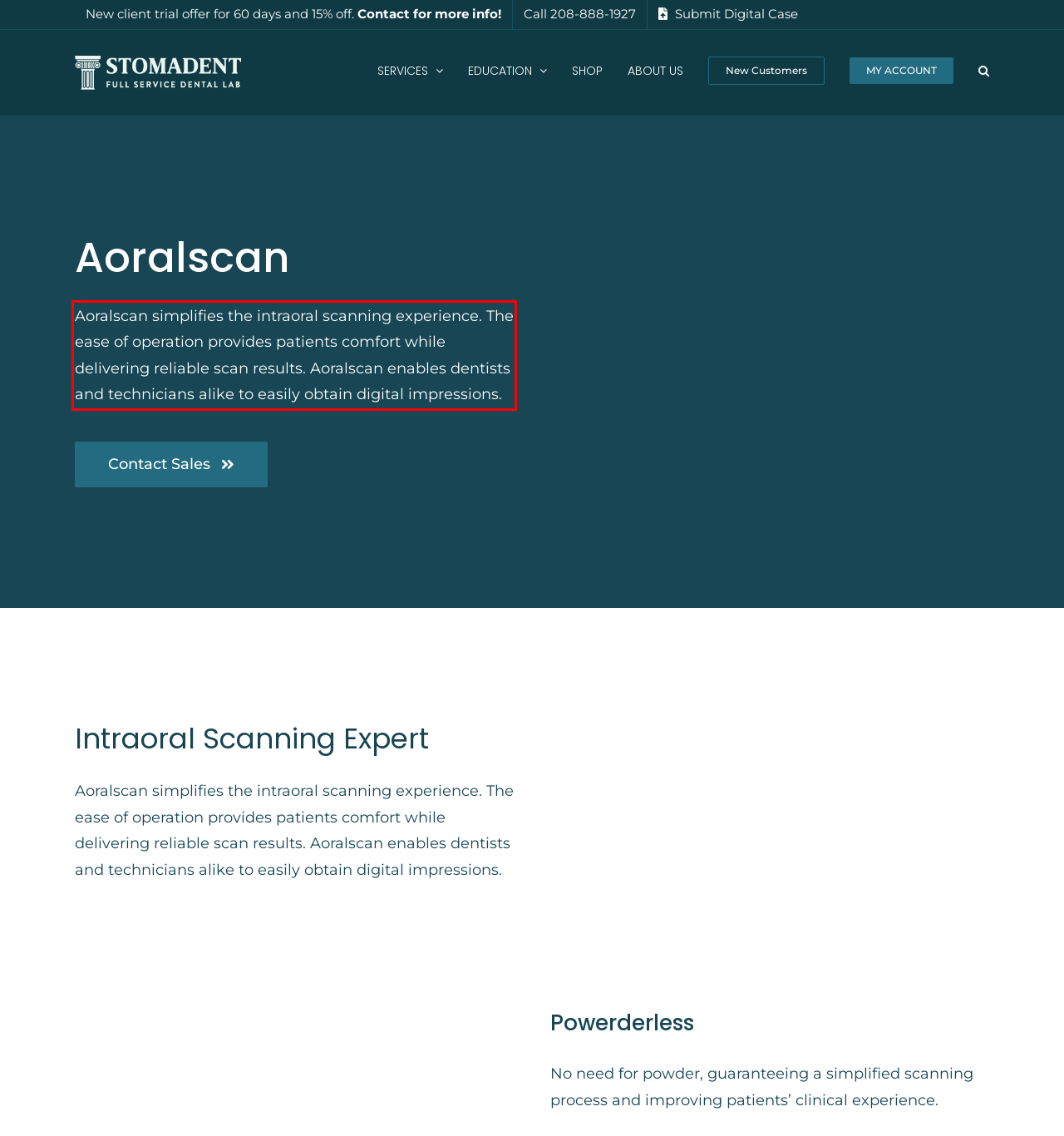Using the provided screenshot, read and generate the text content within the red-bordered area.

Aoralscan simplifies the intraoral scanning experience. The ease of operation provides patients comfort while delivering reliable scan results. Aoralscan enables dentists and technicians alike to easily obtain digital impressions.